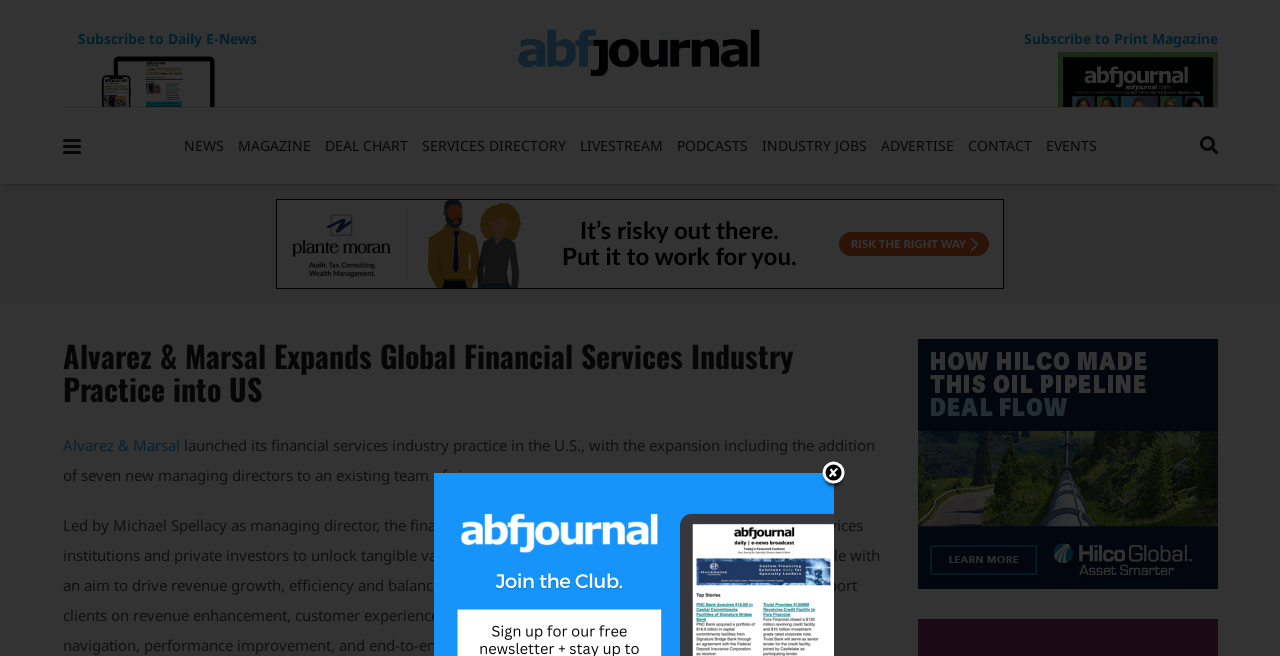Please examine the image and answer the question with a detailed explanation:
What is the name of the publication?

The name of the publication can be found in the top-left corner of the webpage, where it says 'ABFJournal' in a heading element.